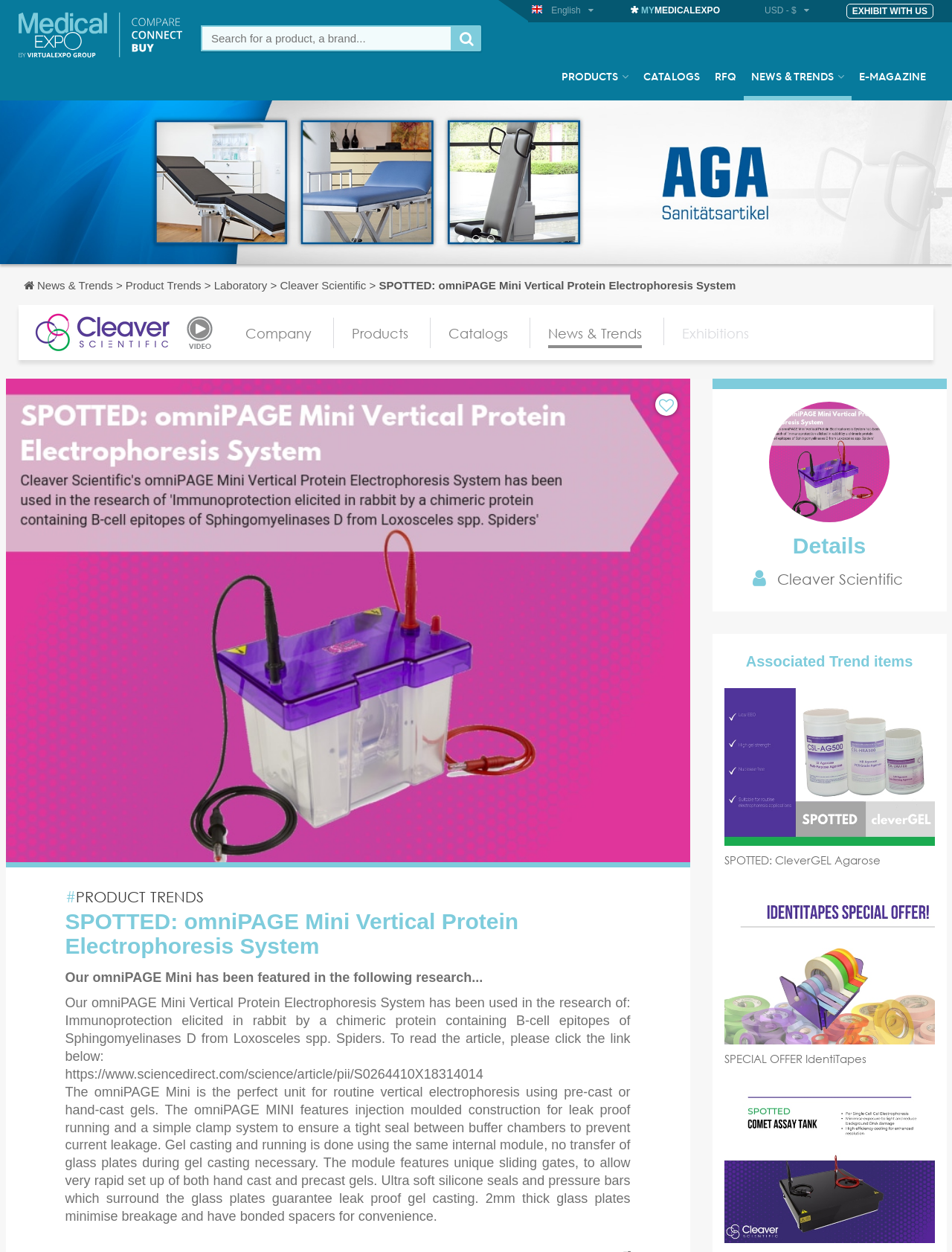From the element description: "Dental", extract the bounding box coordinates of the UI element. The coordinates should be expressed as four float numbers between 0 and 1, in the order [left, top, right, bottom].

None